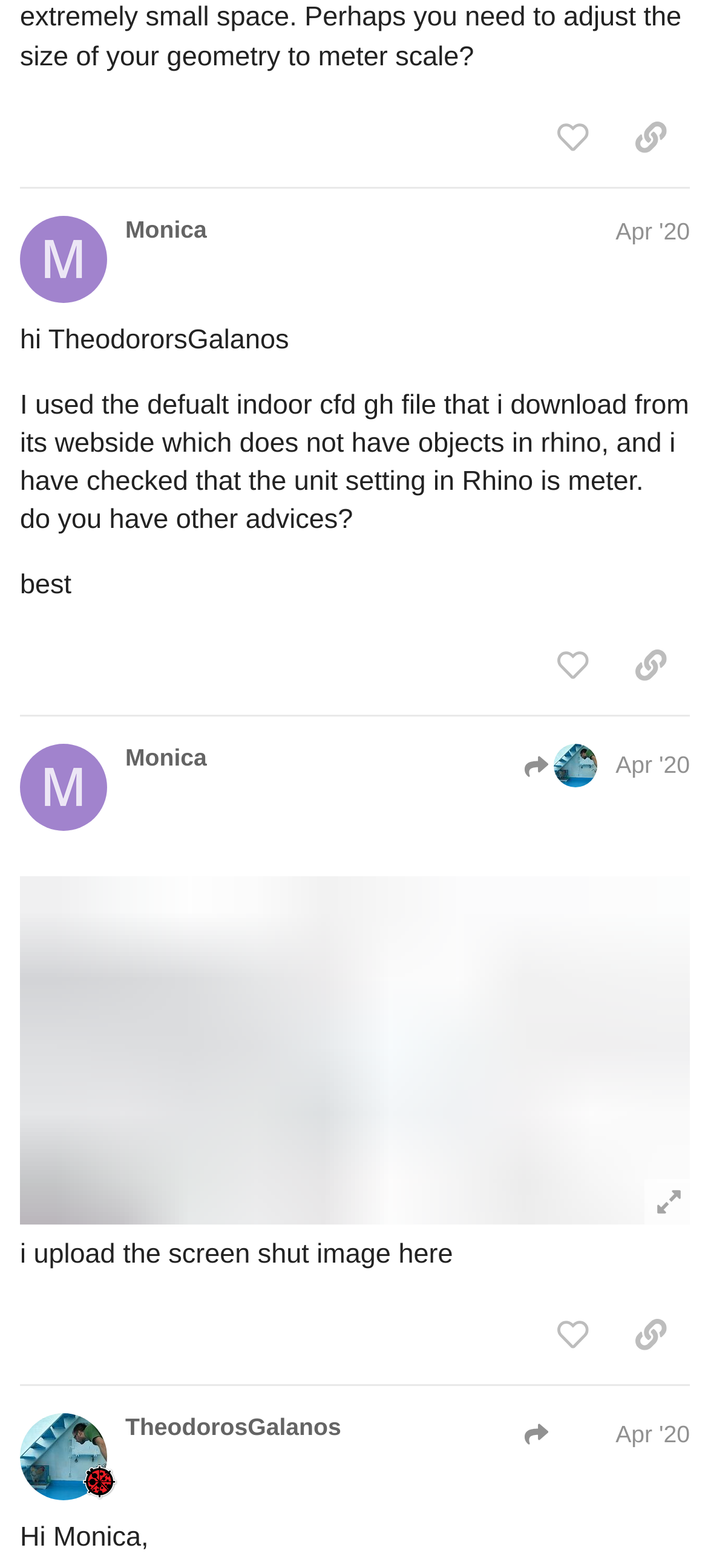For the following element description, predict the bounding box coordinates in the format (top-left x, top-left y, bottom-right x, bottom-right y). All values should be floating point numbers between 0 and 1. Description: CFD analys problem in butterfly

[0.169, 0.427, 0.788, 0.451]